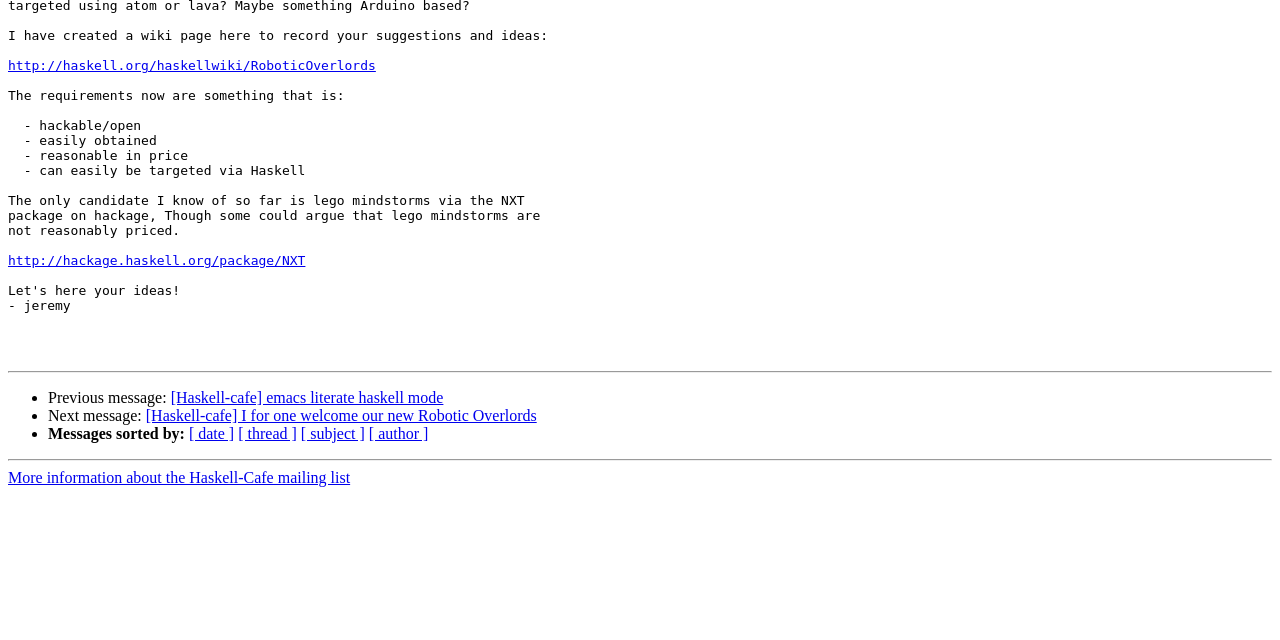From the webpage screenshot, identify the region described by http://haskell.org/haskellwiki/RoboticOverlords. Provide the bounding box coordinates as (top-left x, top-left y, bottom-right x, bottom-right y), with each value being a floating point number between 0 and 1.

[0.006, 0.091, 0.294, 0.115]